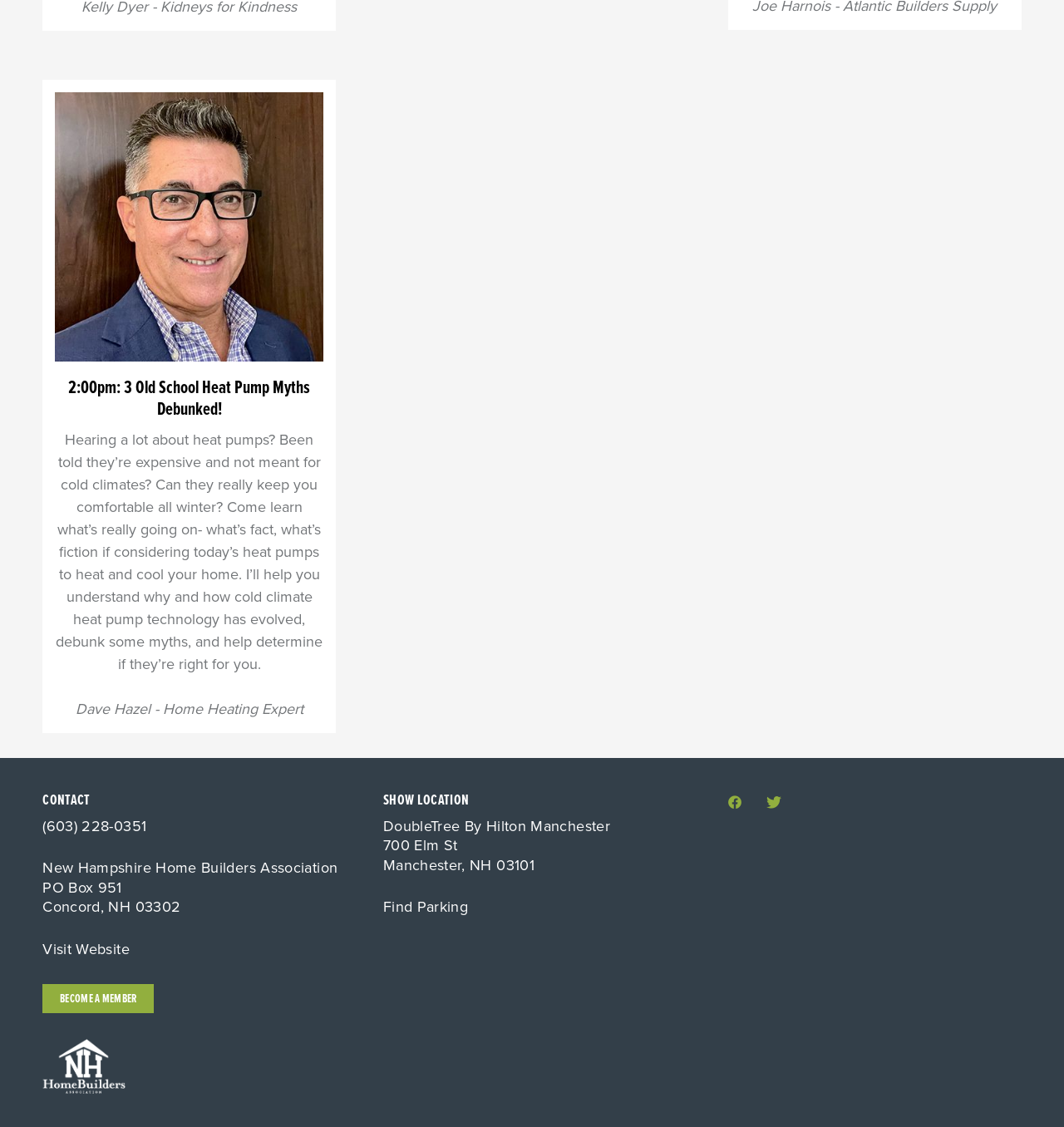Please provide the bounding box coordinates in the format (top-left x, top-left y, bottom-right x, bottom-right y). Remember, all values are floating point numbers between 0 and 1. What is the bounding box coordinate of the region described as: aria-label="twitter"

[0.717, 0.702, 0.738, 0.722]